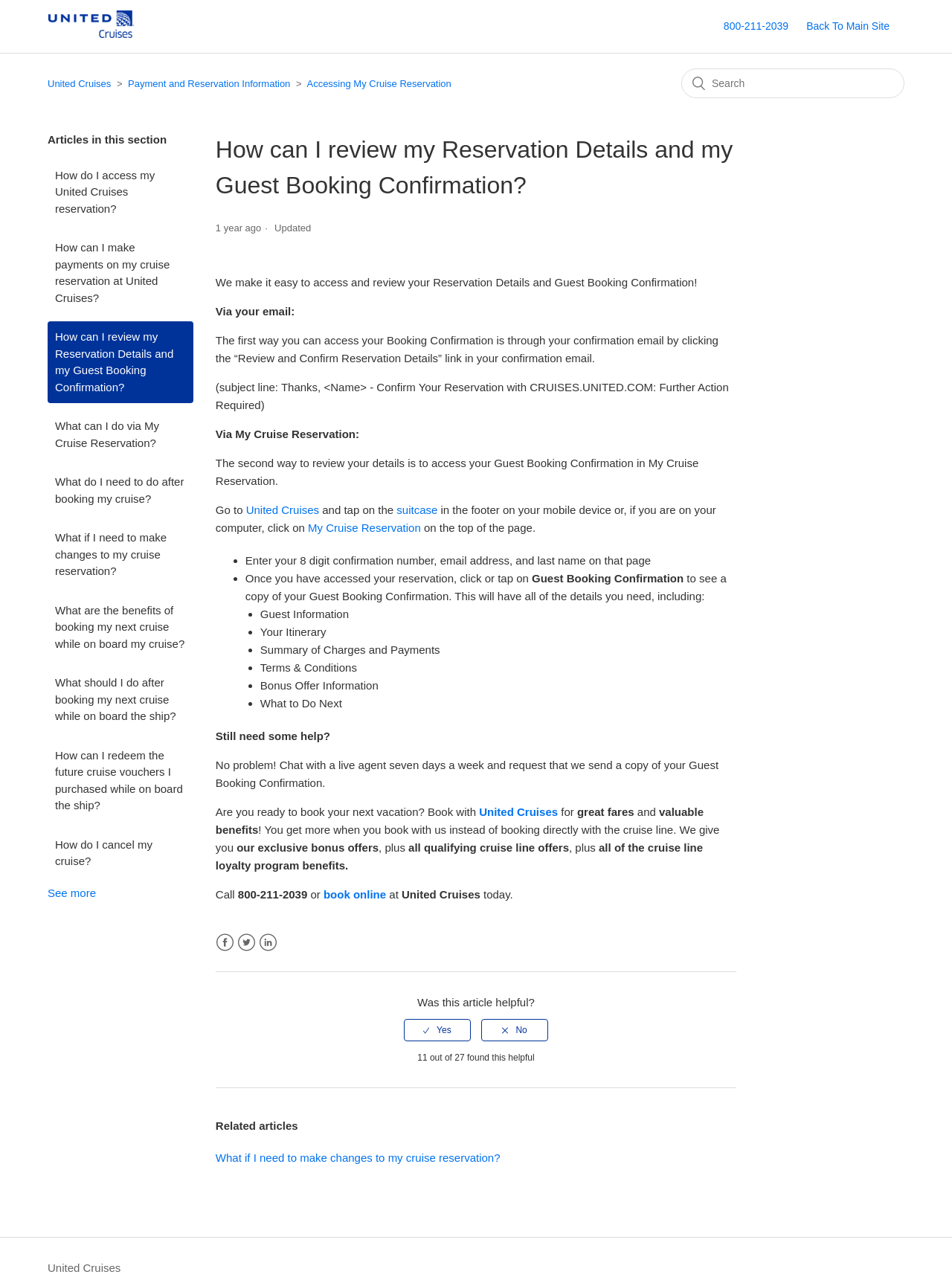What is the phone number to call for help?
Please answer the question with a single word or phrase, referencing the image.

800-211-2039